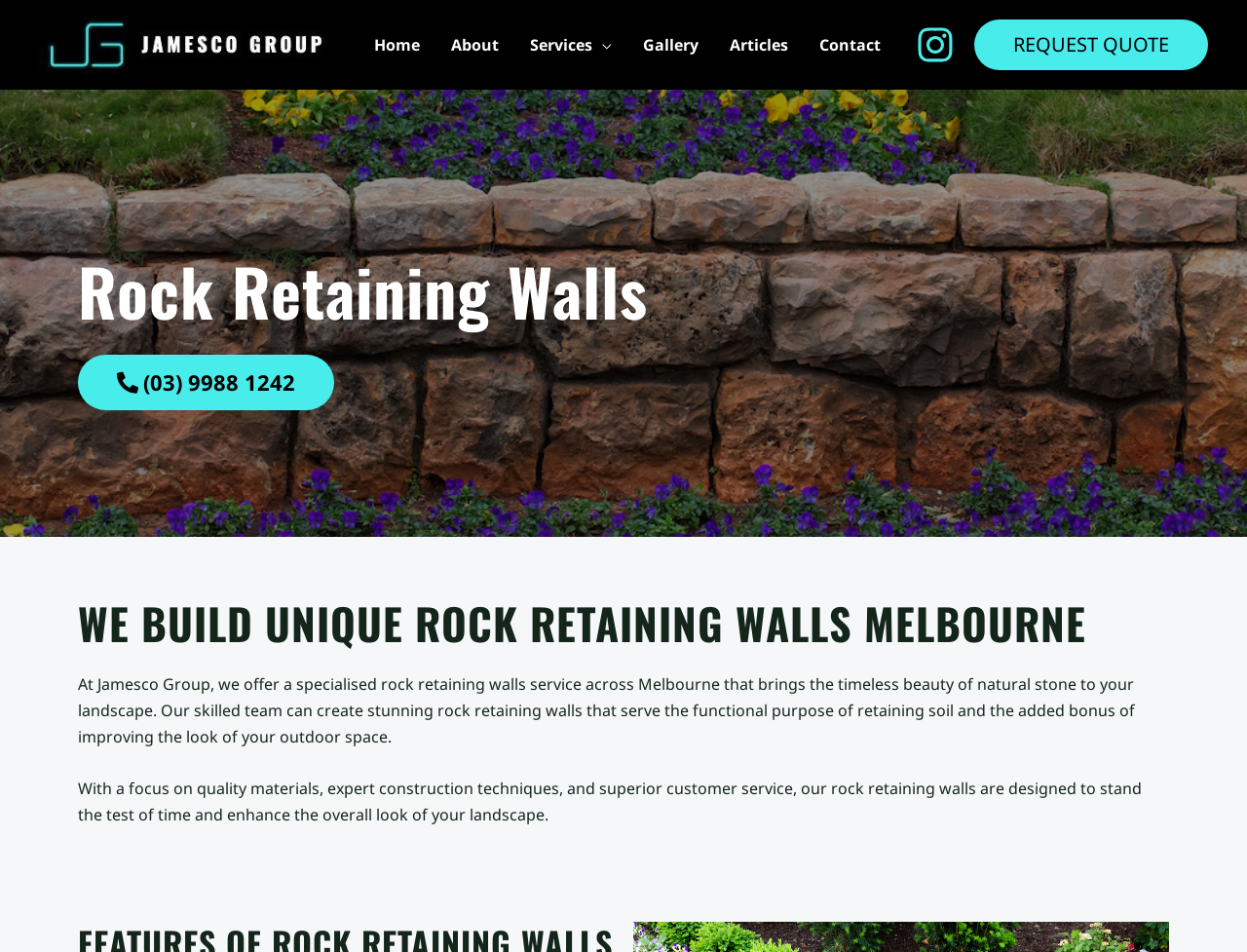Refer to the image and answer the question with as much detail as possible: What is the focus of Jamesco Group's rock retaining walls service?

The focus of Jamesco Group's rock retaining walls service can be inferred from the description that mentions 'a focus on quality materials, expert construction techniques, and superior customer service'.